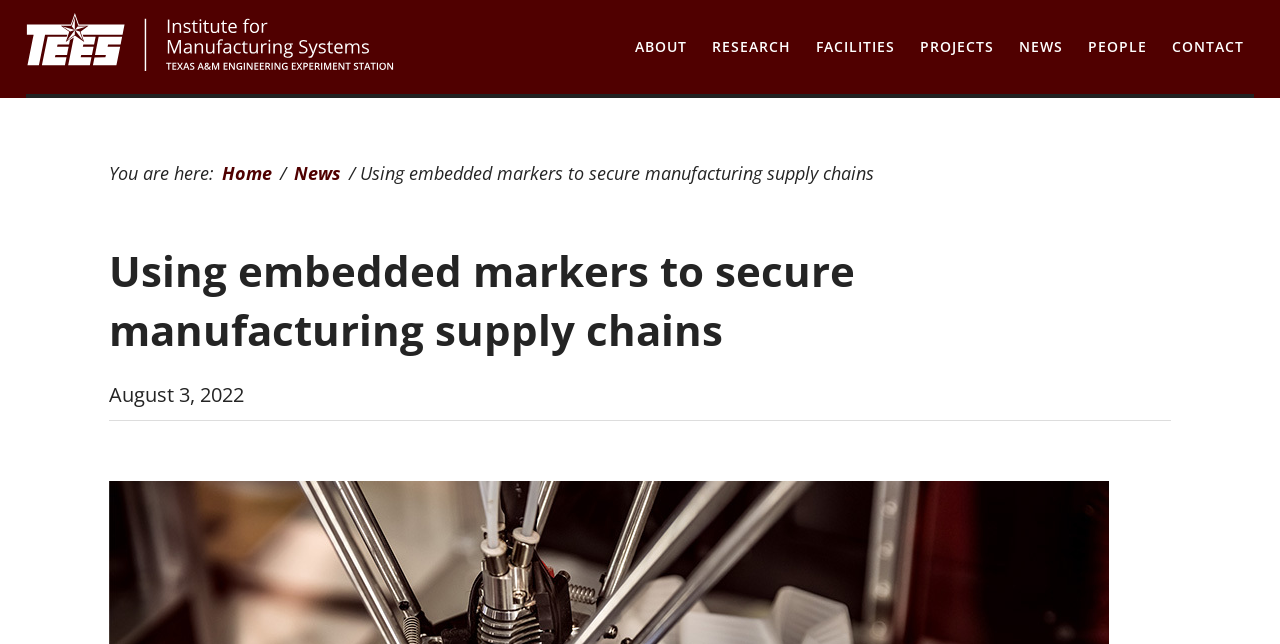Identify the bounding box coordinates of the region that should be clicked to execute the following instruction: "go to institute for manufacturing systems".

[0.02, 0.02, 0.308, 0.129]